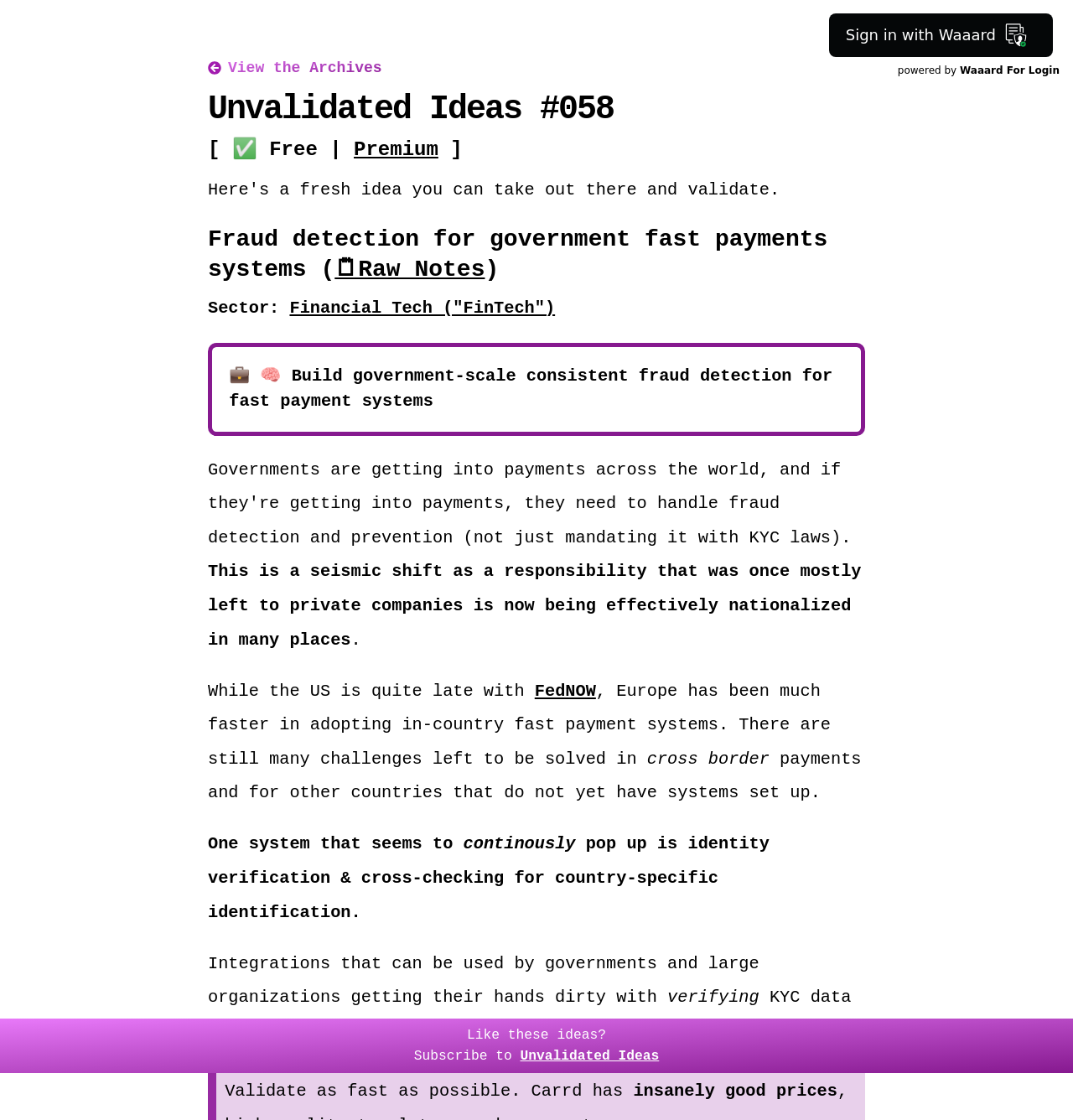What is the name of the service for login?
Using the visual information, reply with a single word or short phrase.

Waaard